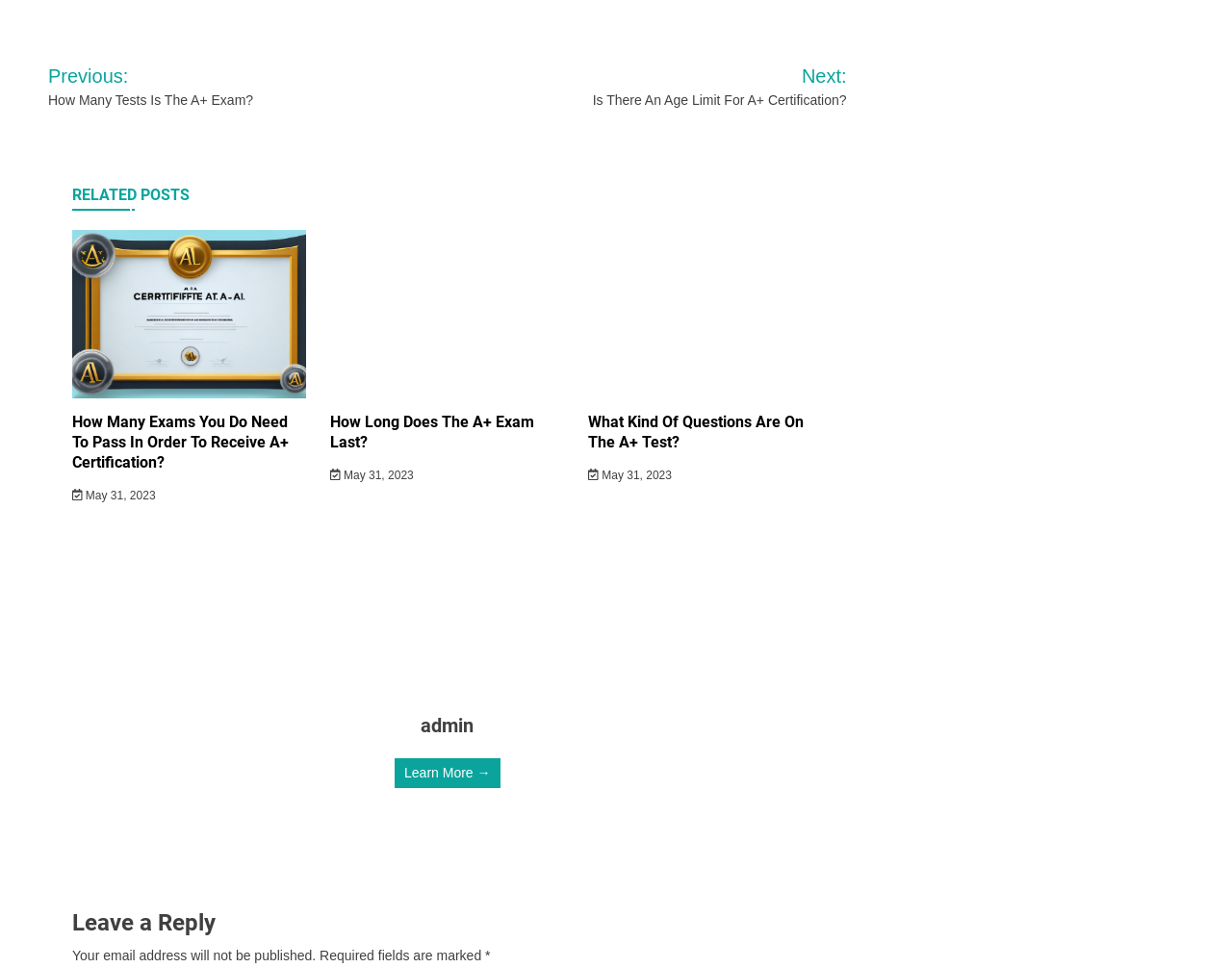Identify the bounding box coordinates of the element to click to follow this instruction: 'Click on the 'A certificate with a gold seal and a large a+ on it' link'. Ensure the coordinates are four float values between 0 and 1, provided as [left, top, right, bottom].

[0.059, 0.238, 0.249, 0.412]